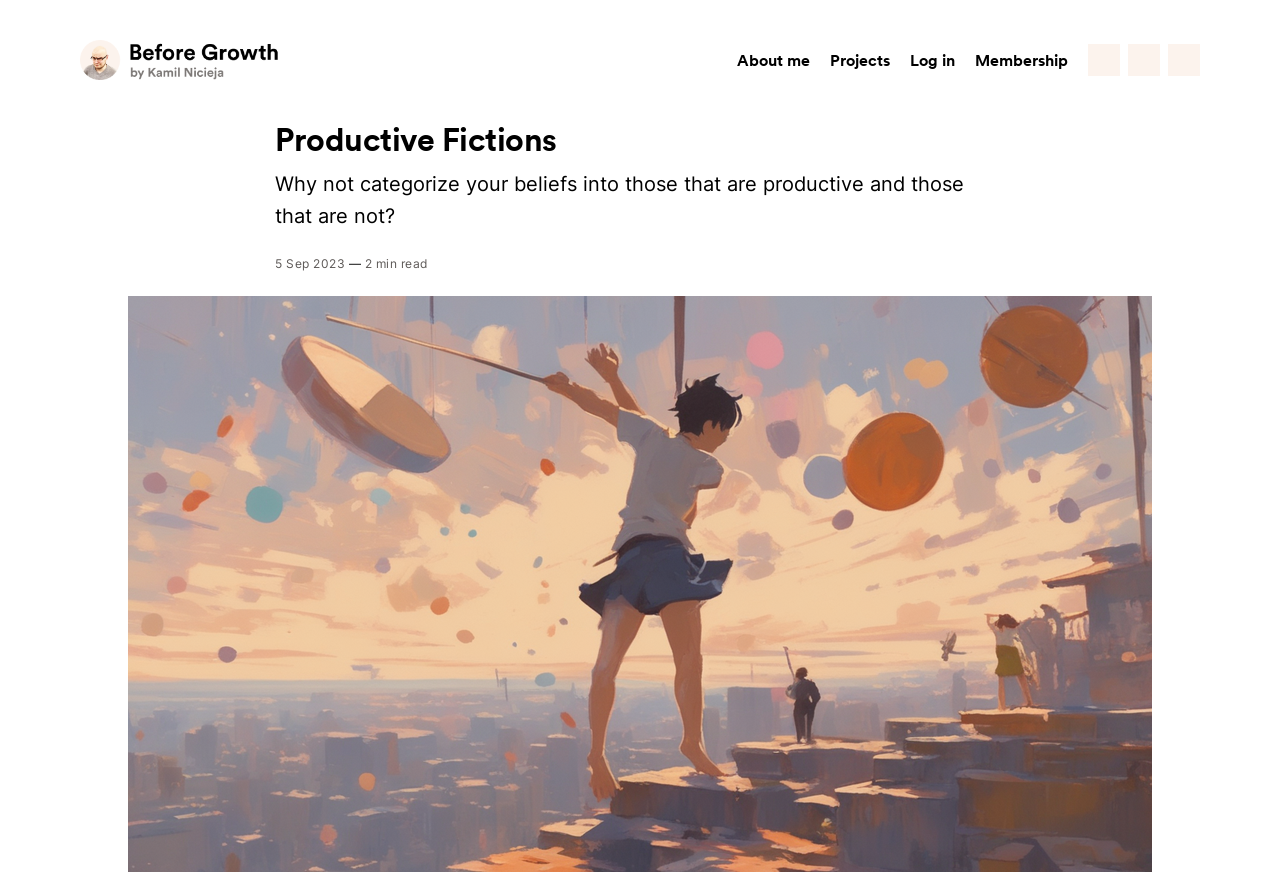How many social media links are there?
Answer the question with just one word or phrase using the image.

2